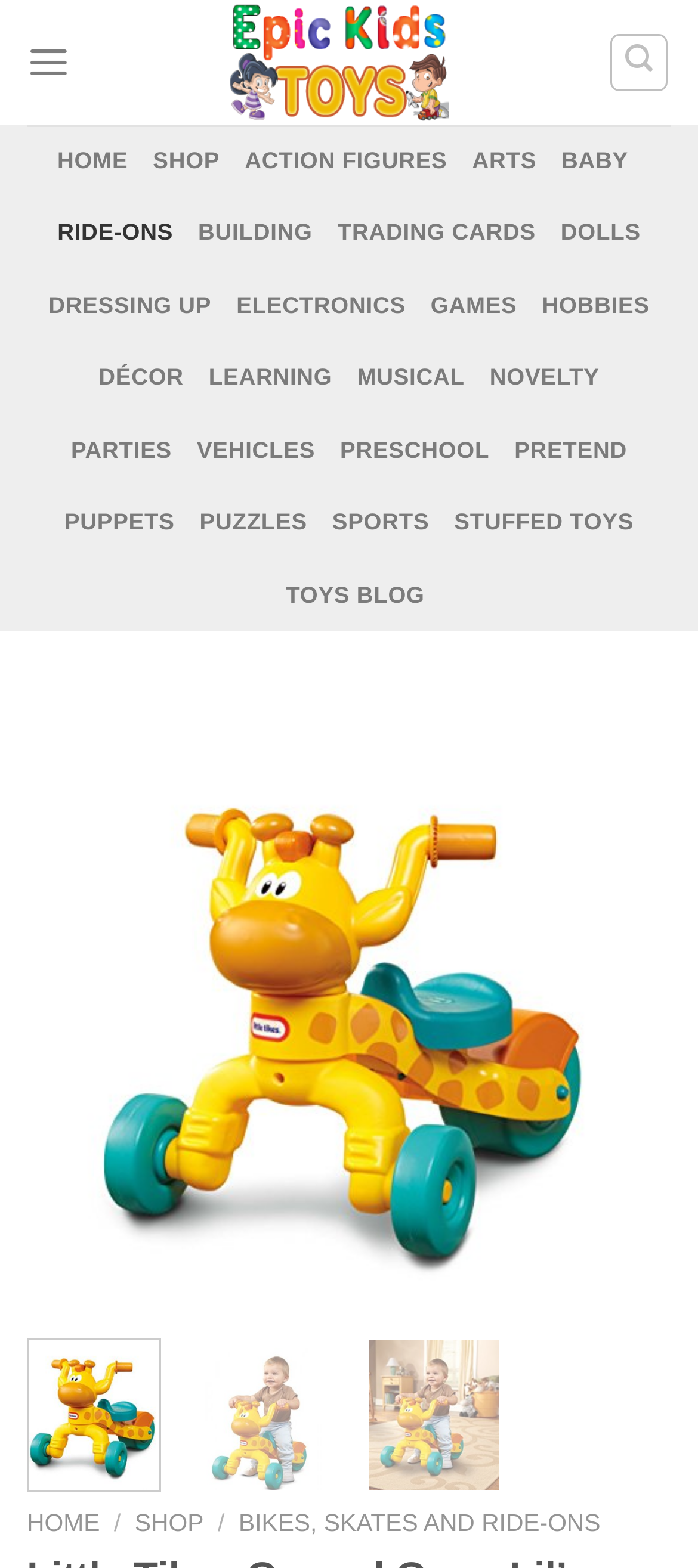Specify the bounding box coordinates of the element's area that should be clicked to execute the given instruction: "Click on the 'Epic Kids Toys' link". The coordinates should be four float numbers between 0 and 1, i.e., [left, top, right, bottom].

[0.139, 0.0, 0.831, 0.08]